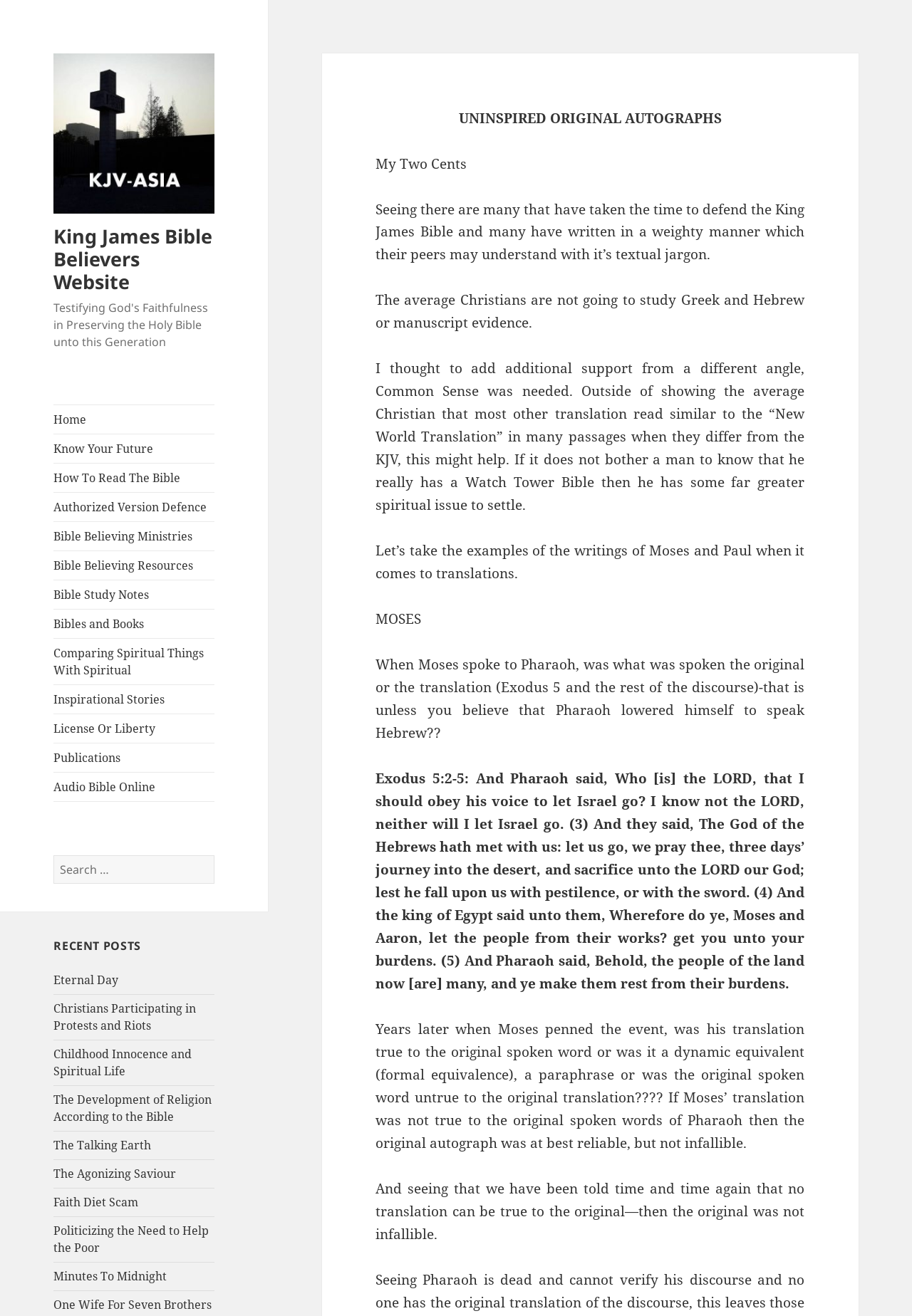Please identify the bounding box coordinates of the element's region that should be clicked to execute the following instruction: "Read the 'Eternal Day' post". The bounding box coordinates must be four float numbers between 0 and 1, i.e., [left, top, right, bottom].

[0.059, 0.739, 0.13, 0.751]